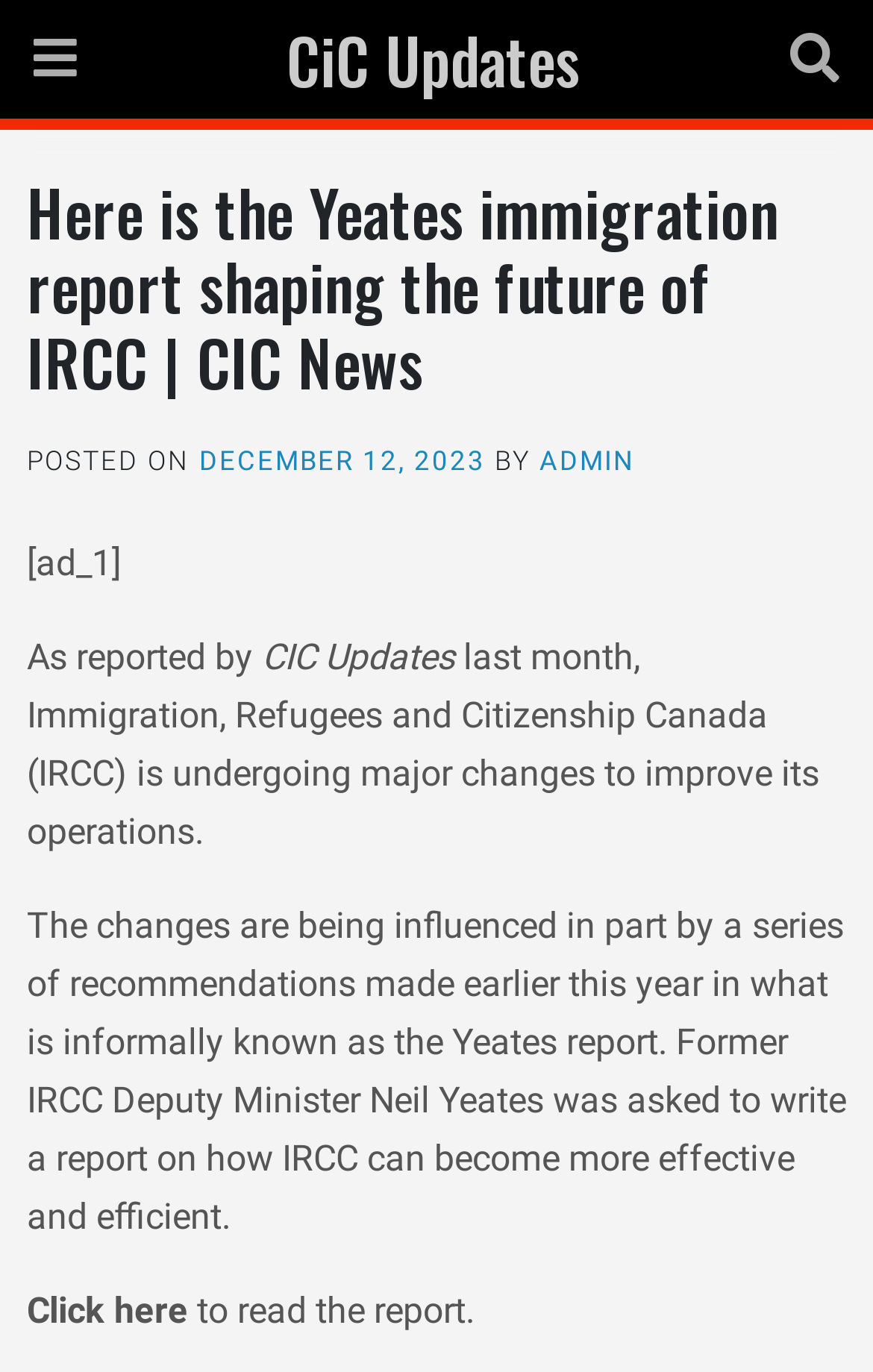Answer the question briefly using a single word or phrase: 
What is the purpose of the Yeates report?

to make IRCC more effective and efficient